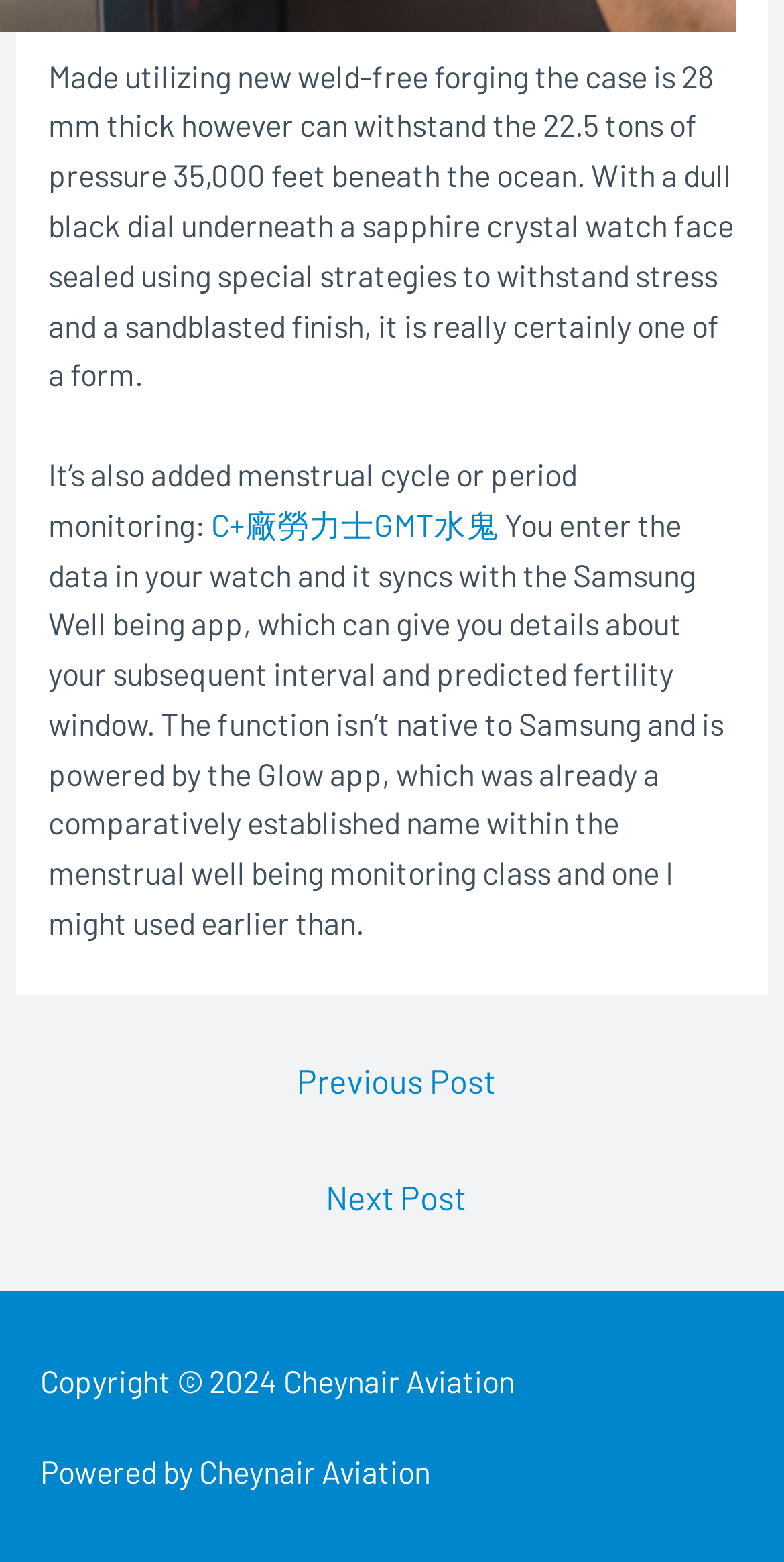Find the bounding box coordinates for the HTML element specified by: "Next Post →".

[0.027, 0.744, 0.984, 0.794]